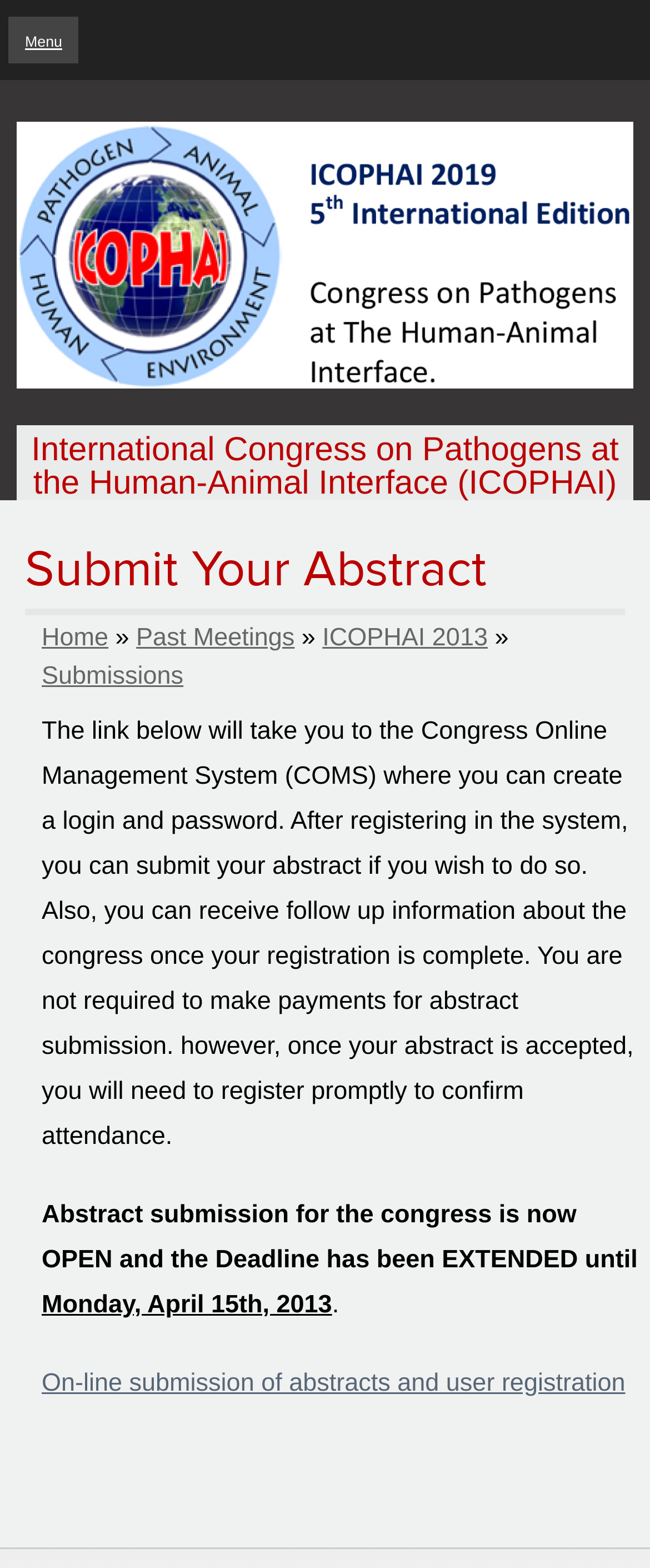Using the element description provided, determine the bounding box coordinates in the format (top-left x, top-left y, bottom-right x, bottom-right y). Ensure that all values are floating point numbers between 0 and 1. Element description: Home

[0.064, 0.398, 0.167, 0.416]